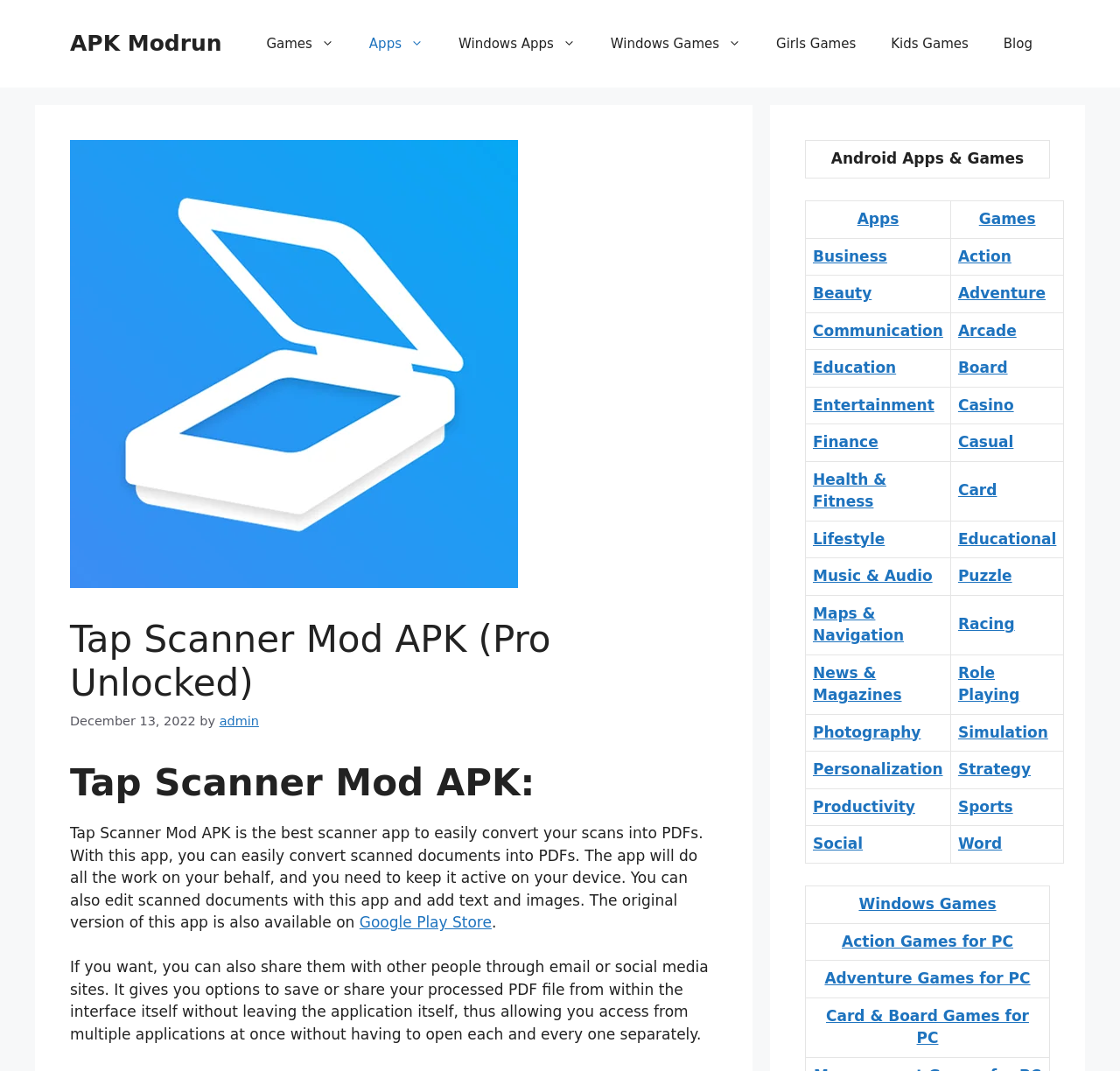Refer to the image and provide a thorough answer to this question:
What are the options to share processed PDF files?

The description states that 'you can also share them with other people through email or social media sites'.